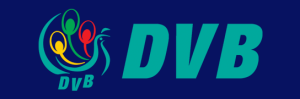Utilize the details in the image to give a detailed response to the question: What is symbolized by the peacock element in the logo?

The logo combines elements of a peacock and figures, symbolizing freedom and community engagement, which reflects the organization's commitment to providing independent news and information.